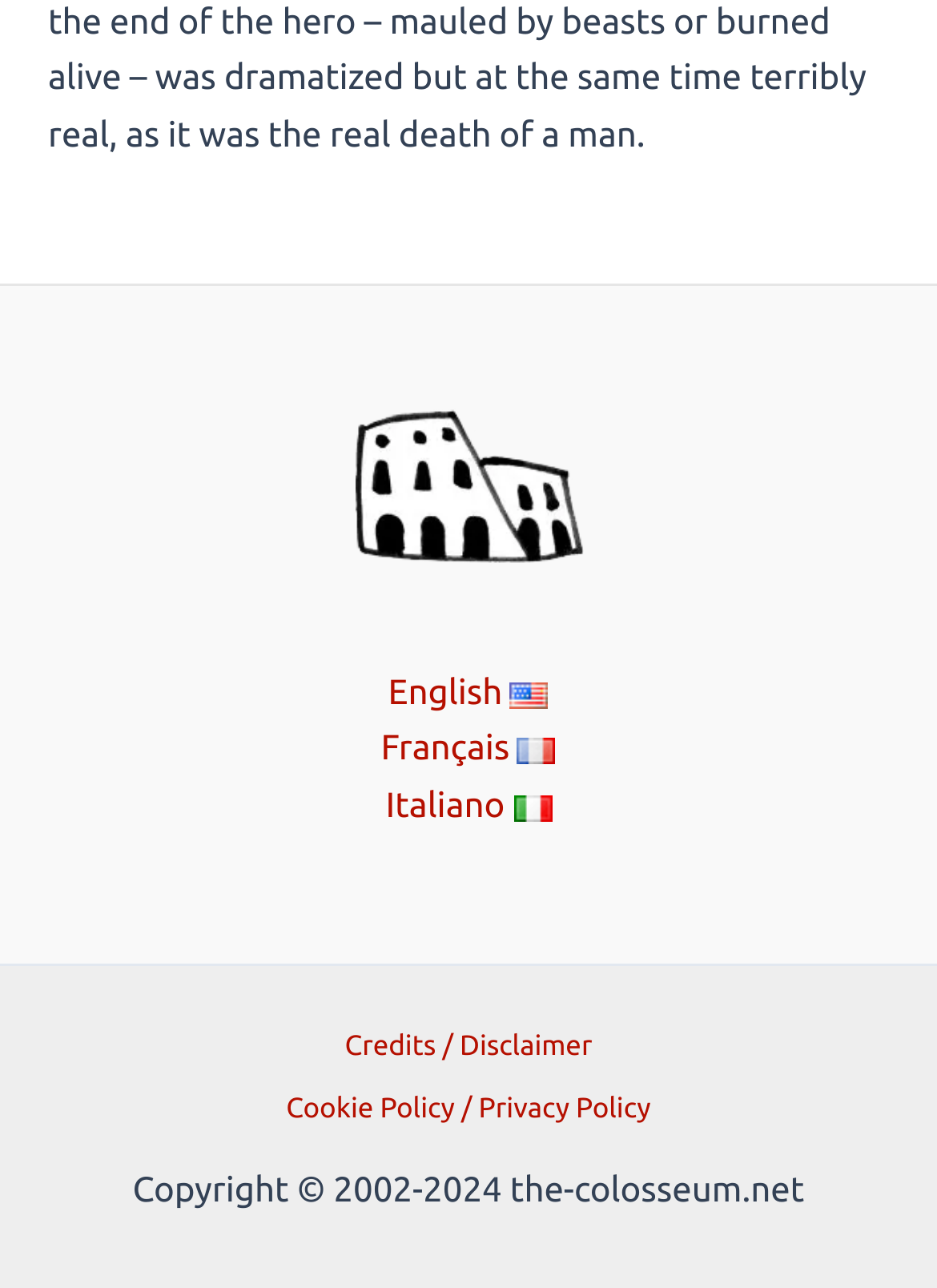What is the theme of the website?
Give a single word or phrase answer based on the content of the image.

The Colosseum